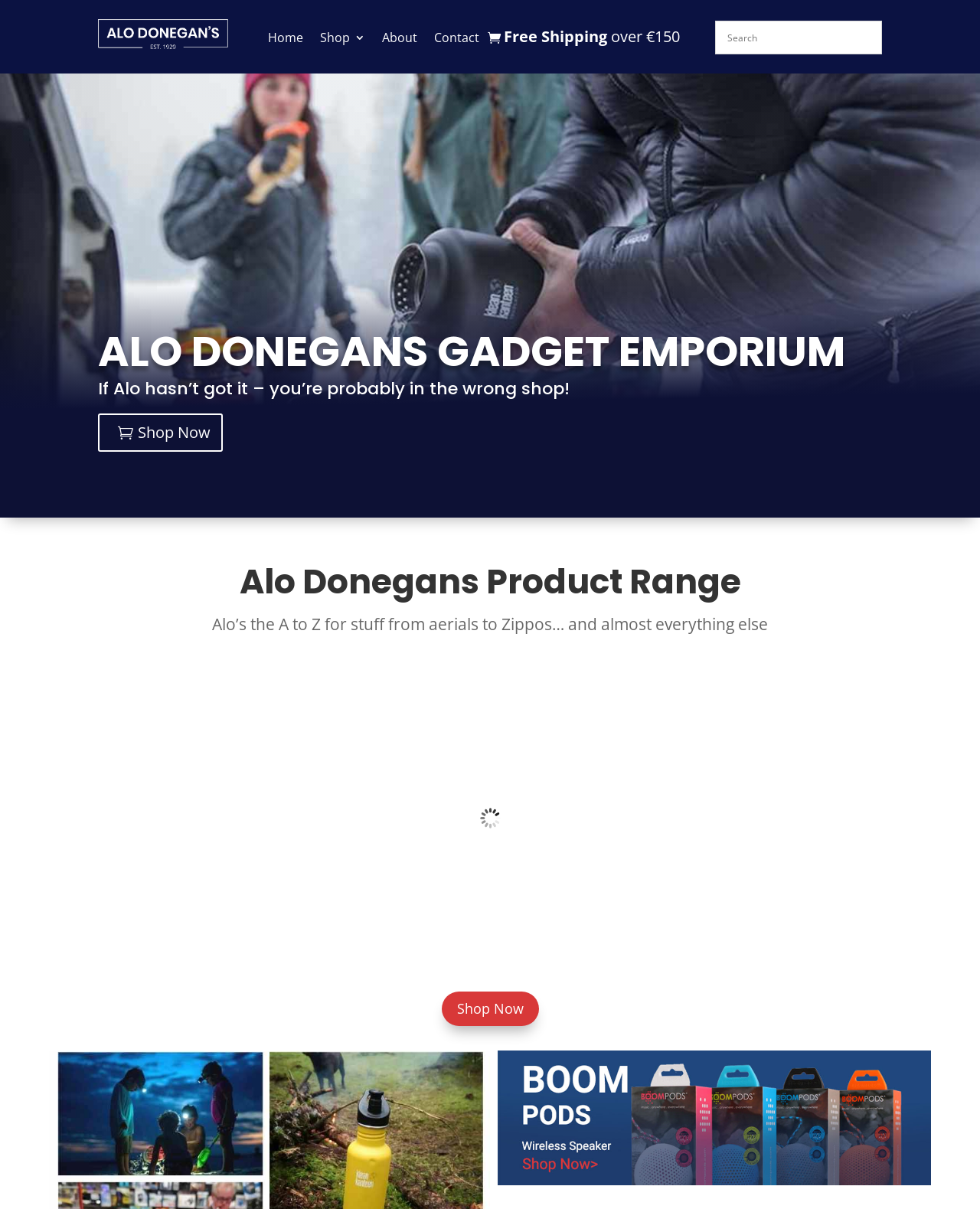Could you find the bounding box coordinates of the clickable area to complete this instruction: "View the 'Klean Kanteen Insulated TKCanister 32oz (946ml)' product"?

[0.359, 0.735, 0.641, 0.748]